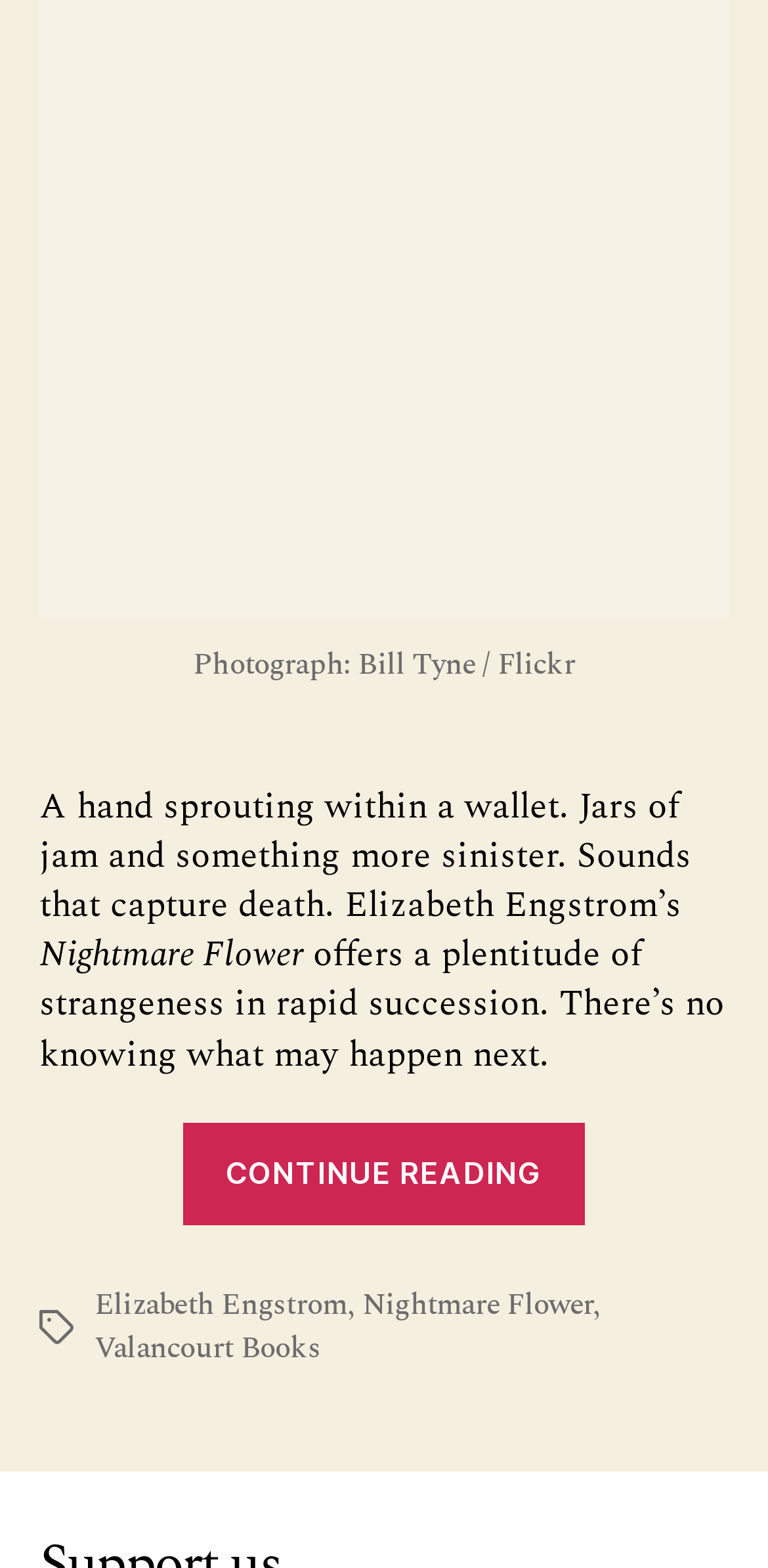Give a concise answer of one word or phrase to the question: 
What is the subject of the photograph?

A hand sprouting within a wallet